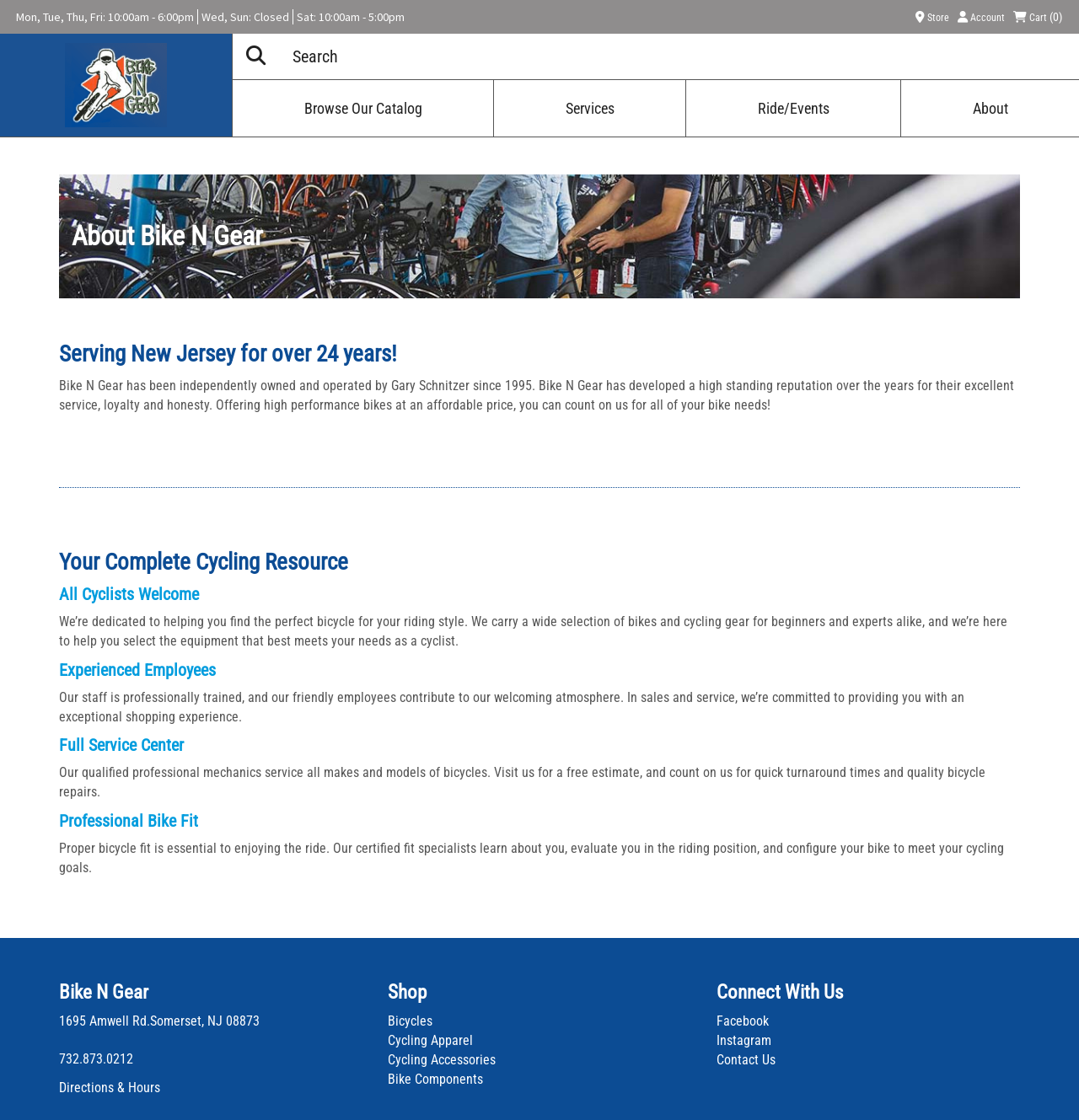Please mark the clickable region by giving the bounding box coordinates needed to complete this instruction: "Contact us".

[0.664, 0.939, 0.719, 0.953]